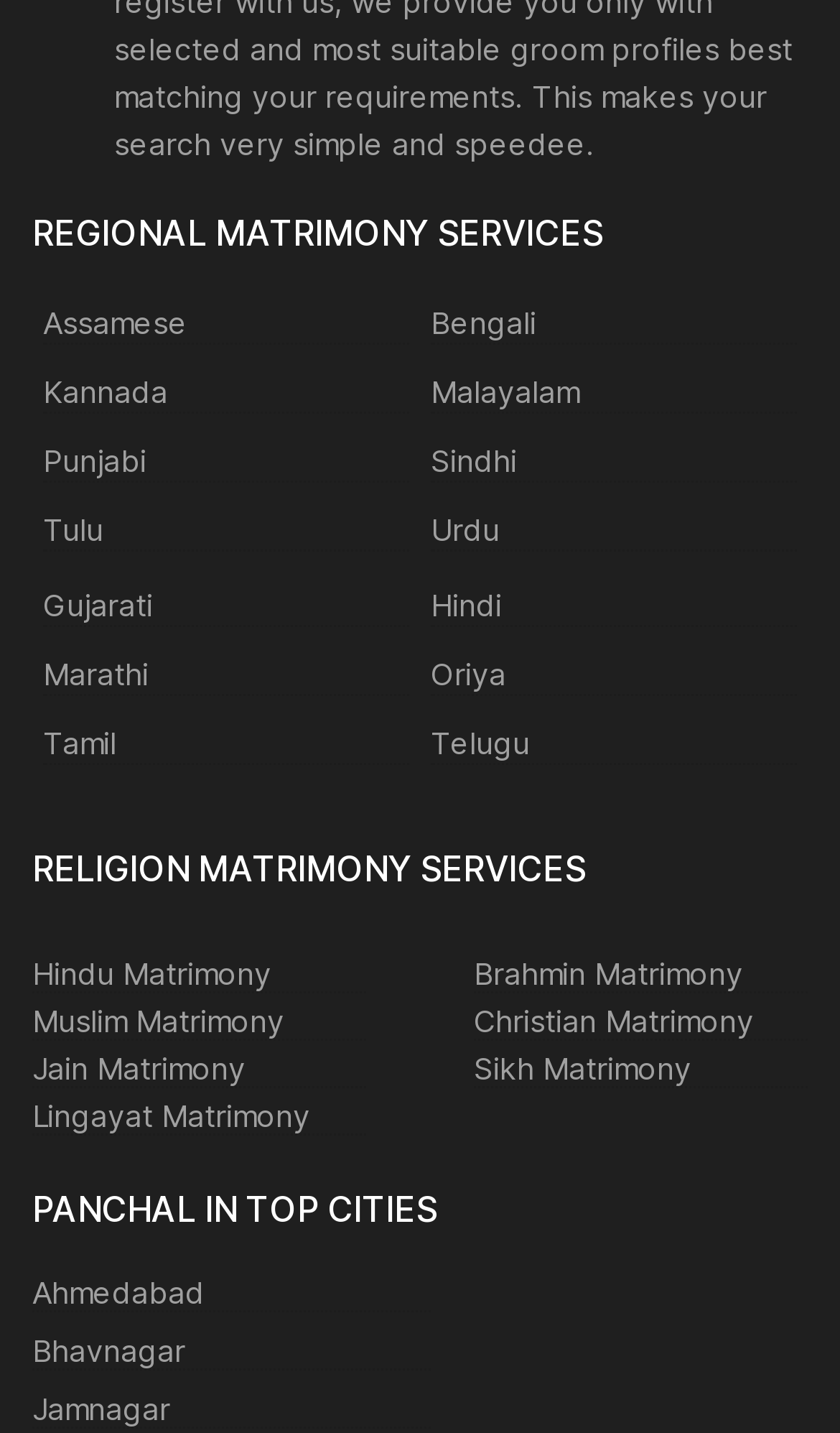Please determine the bounding box coordinates of the section I need to click to accomplish this instruction: "Visit Facebook".

None